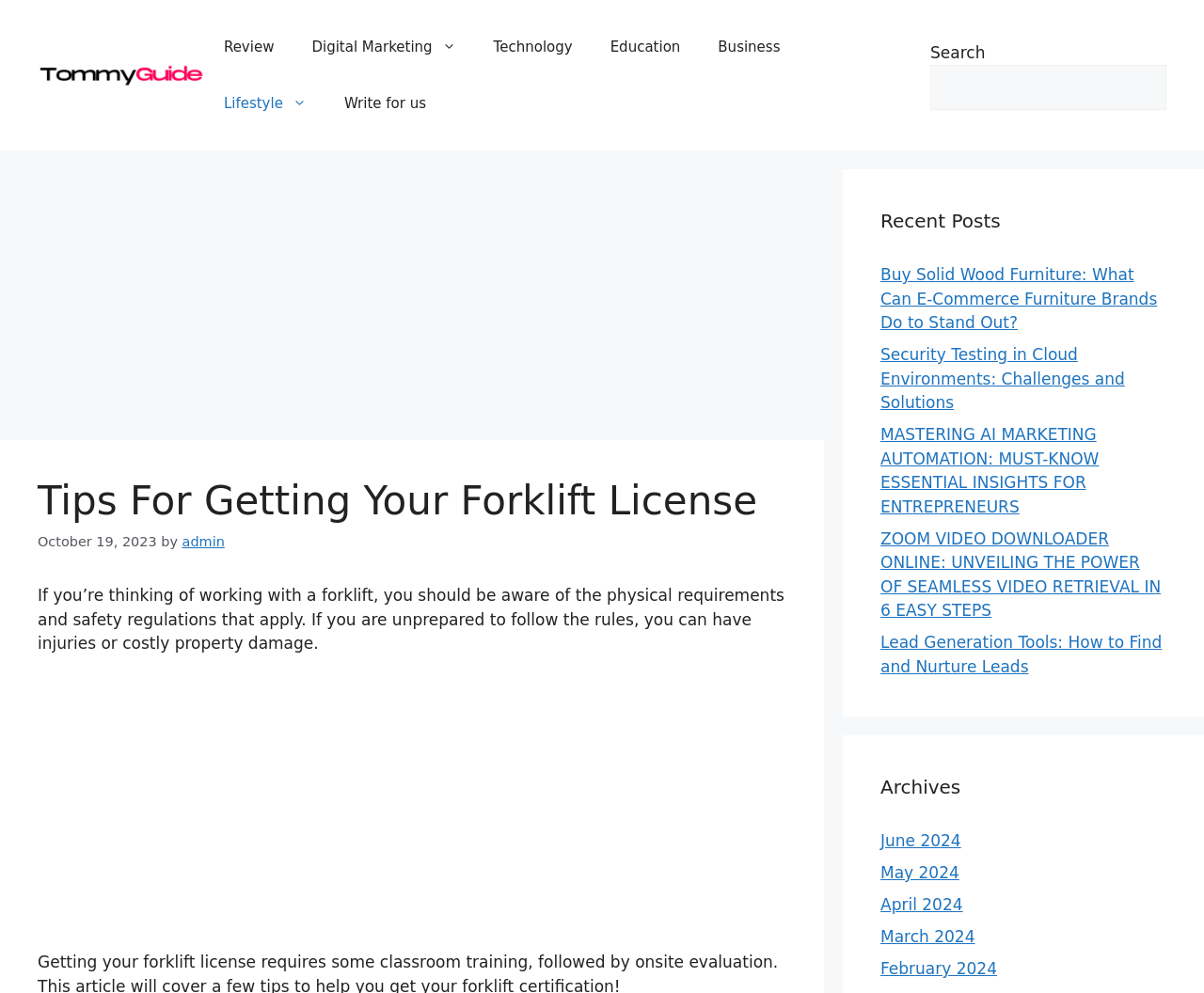Provide a brief response in the form of a single word or phrase:
Who is the author of the article?

admin